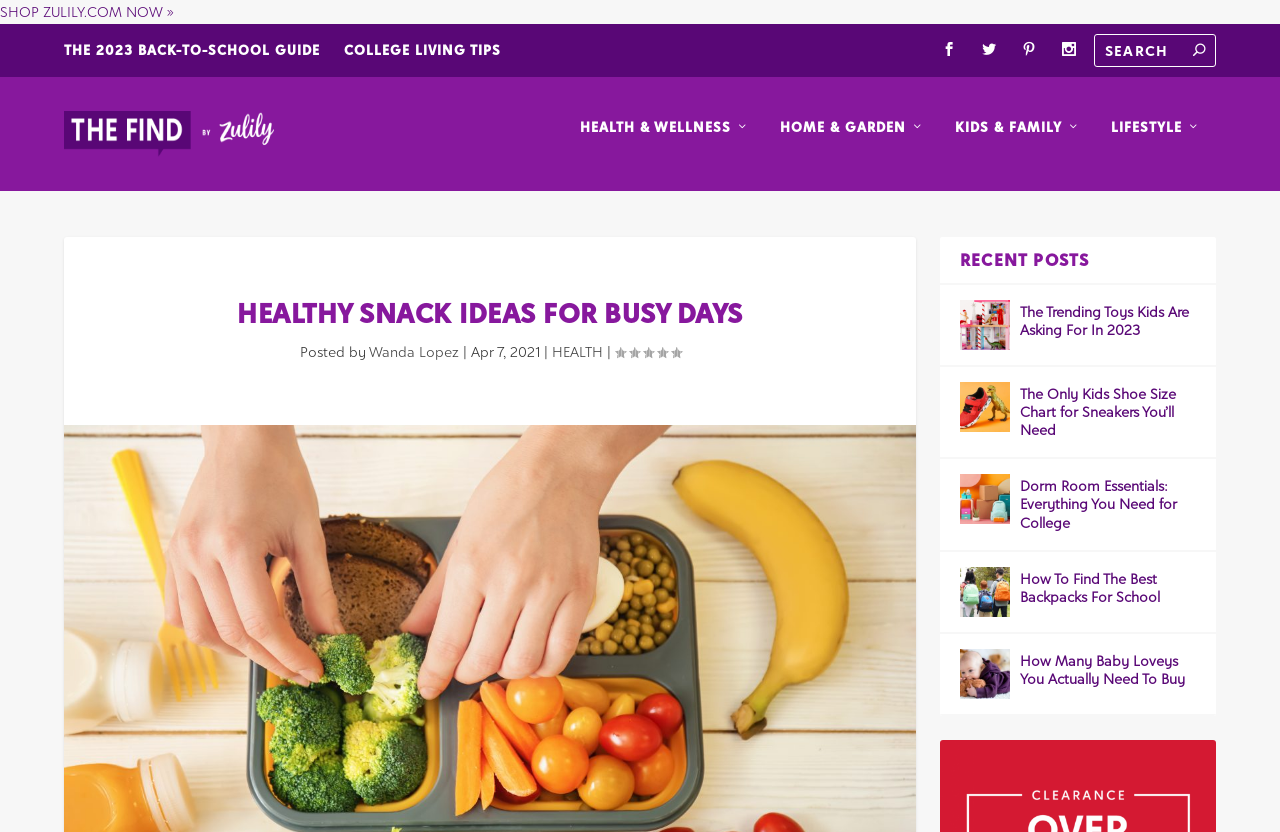Find the bounding box coordinates of the clickable area required to complete the following action: "View the trending toys kids are asking for in 2023".

[0.75, 0.348, 0.789, 0.408]